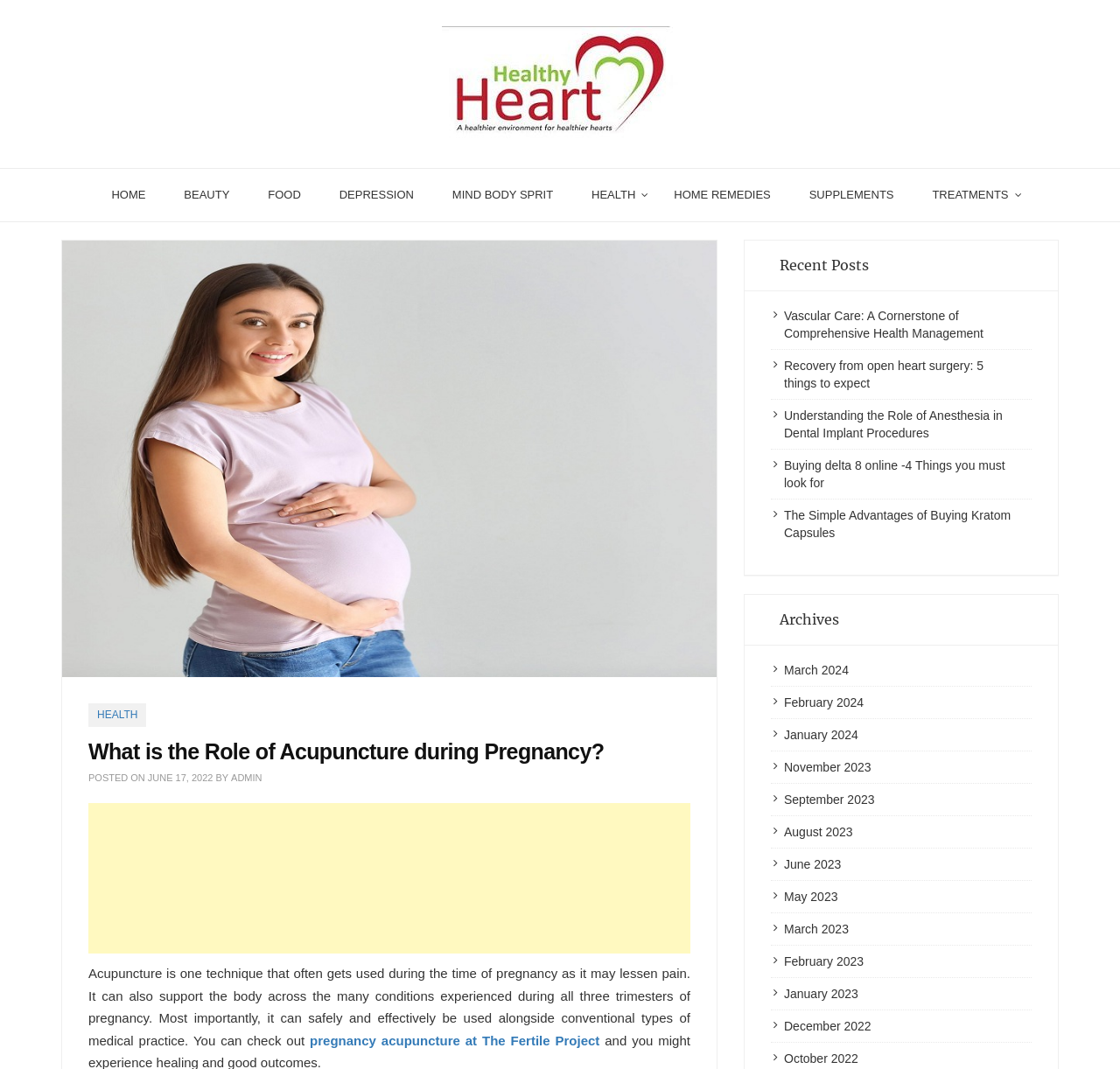What is the purpose of the link 'pregnancy acupuncture at The Fertile Project'?
Give a thorough and detailed response to the question.

The link 'pregnancy acupuncture at The Fertile Project' is located at the end of a paragraph that discusses the benefits of acupuncture during pregnancy, which suggests that the link is provided to allow readers to learn more about the topic or to access related resources.